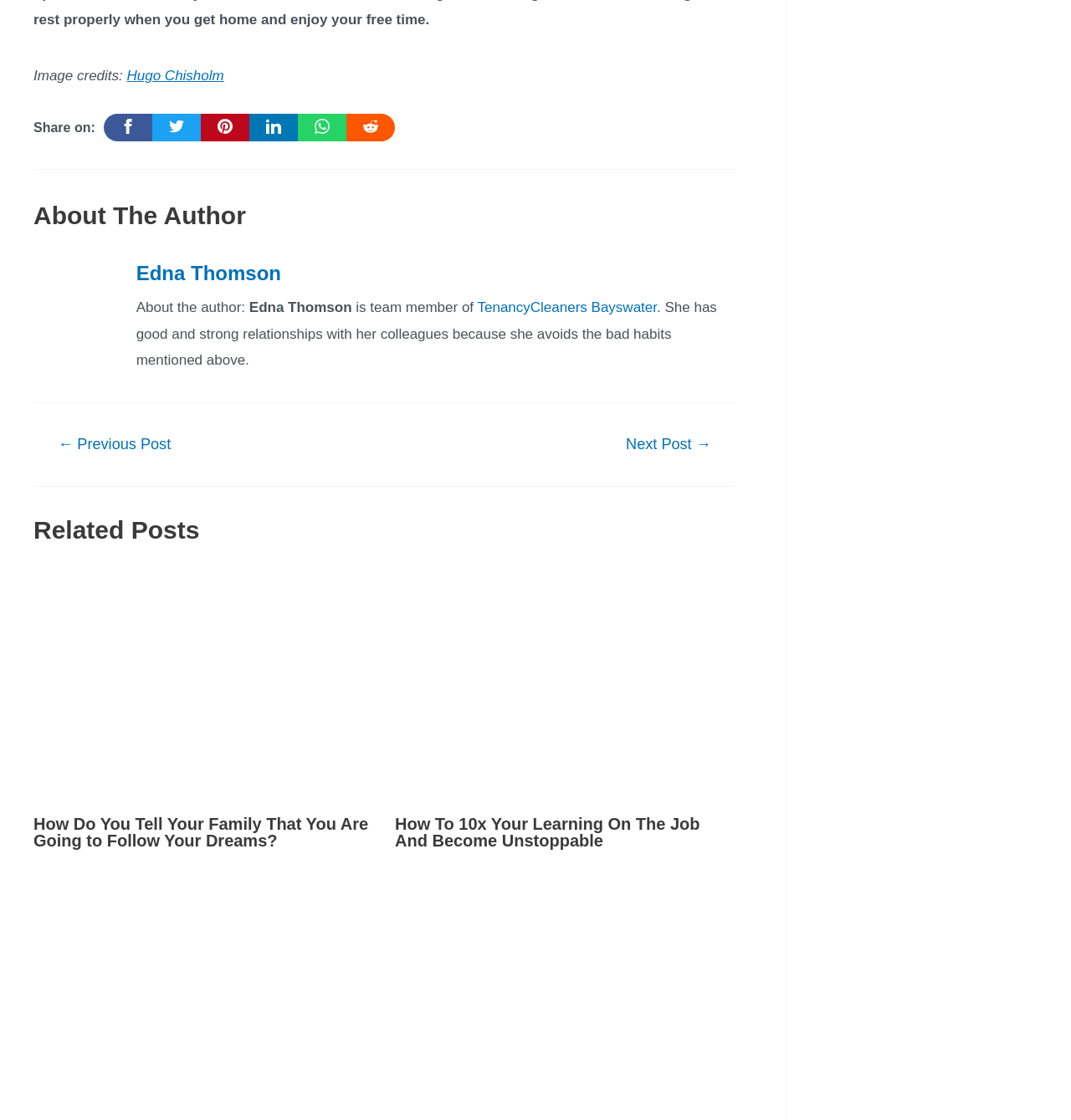What is the title of the previous post?
Please provide a detailed answer to the question.

The previous post is linked with the text '← Previous Post', but the title of the previous post is not mentioned on the current webpage.